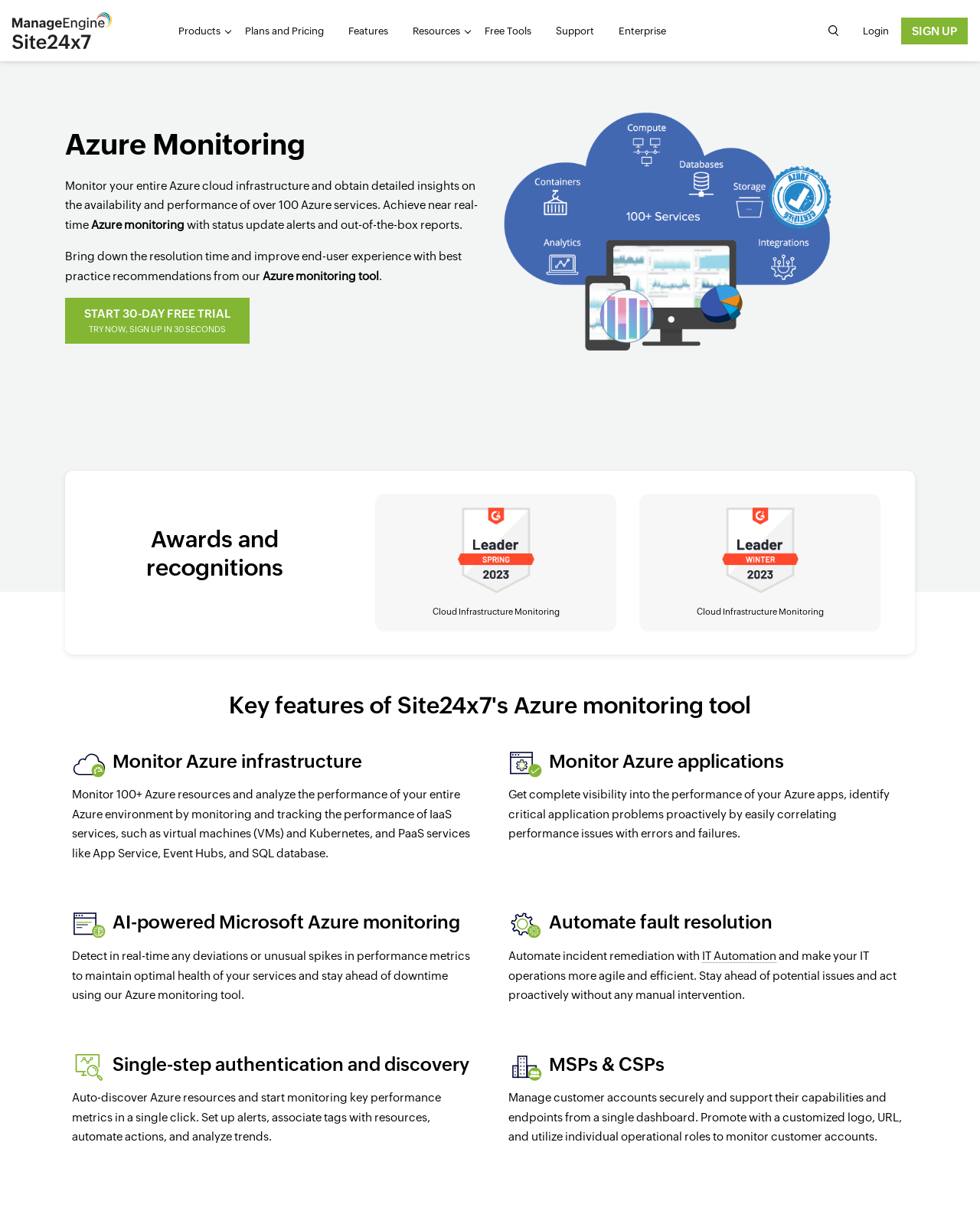What is the minimum time required to sign up?
Could you answer the question in a detailed manner, providing as much information as possible?

According to the webpage, it is possible to sign up in 30 seconds, as indicated by the call-to-action button 'START 30-DAY FREE TRIAL TRY NOW, SIGN UP IN 30 SECONDS'.